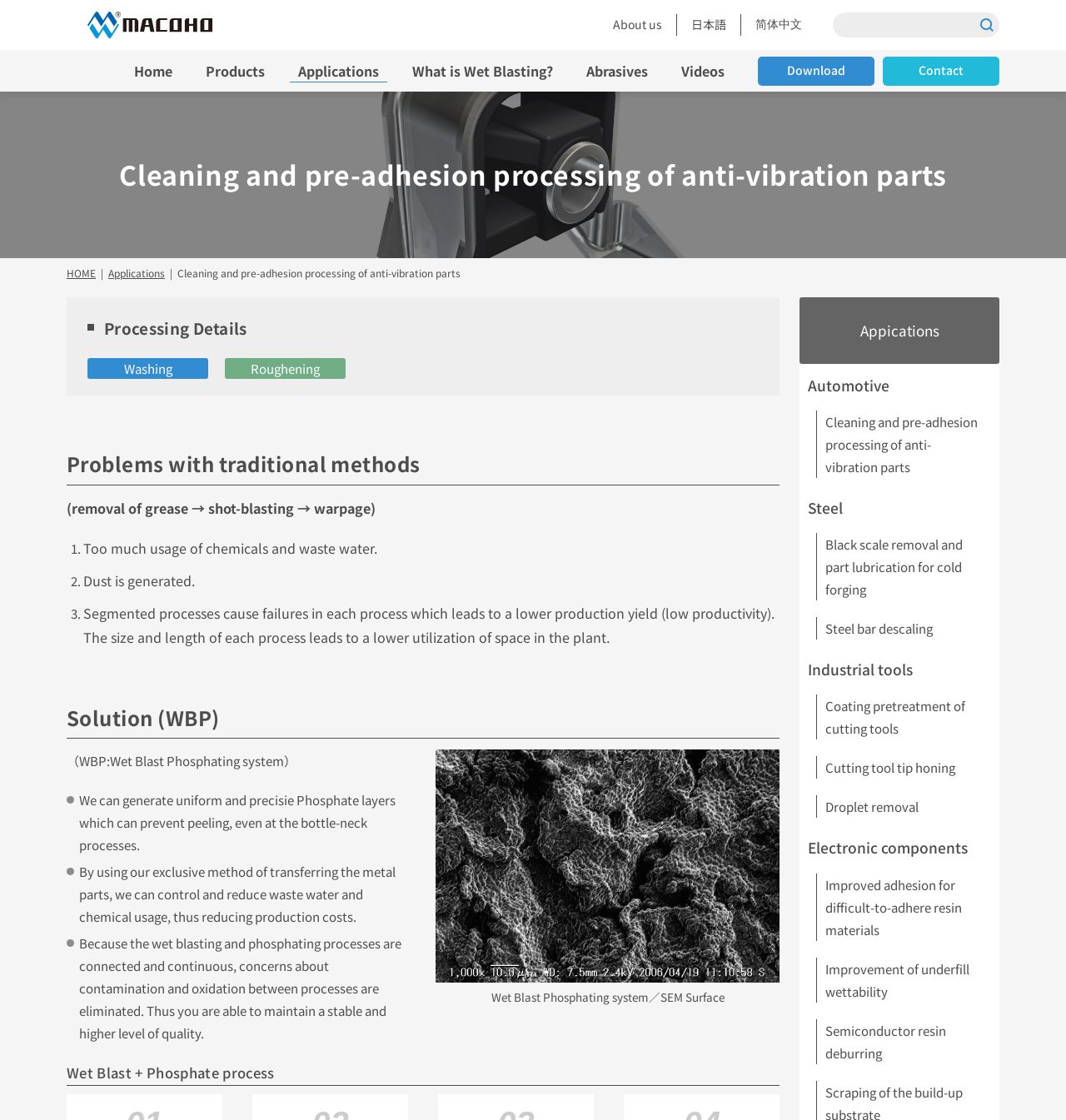Pinpoint the bounding box coordinates of the clickable element to carry out the following instruction: "Click on the 'REAL ESTATE' link."

None